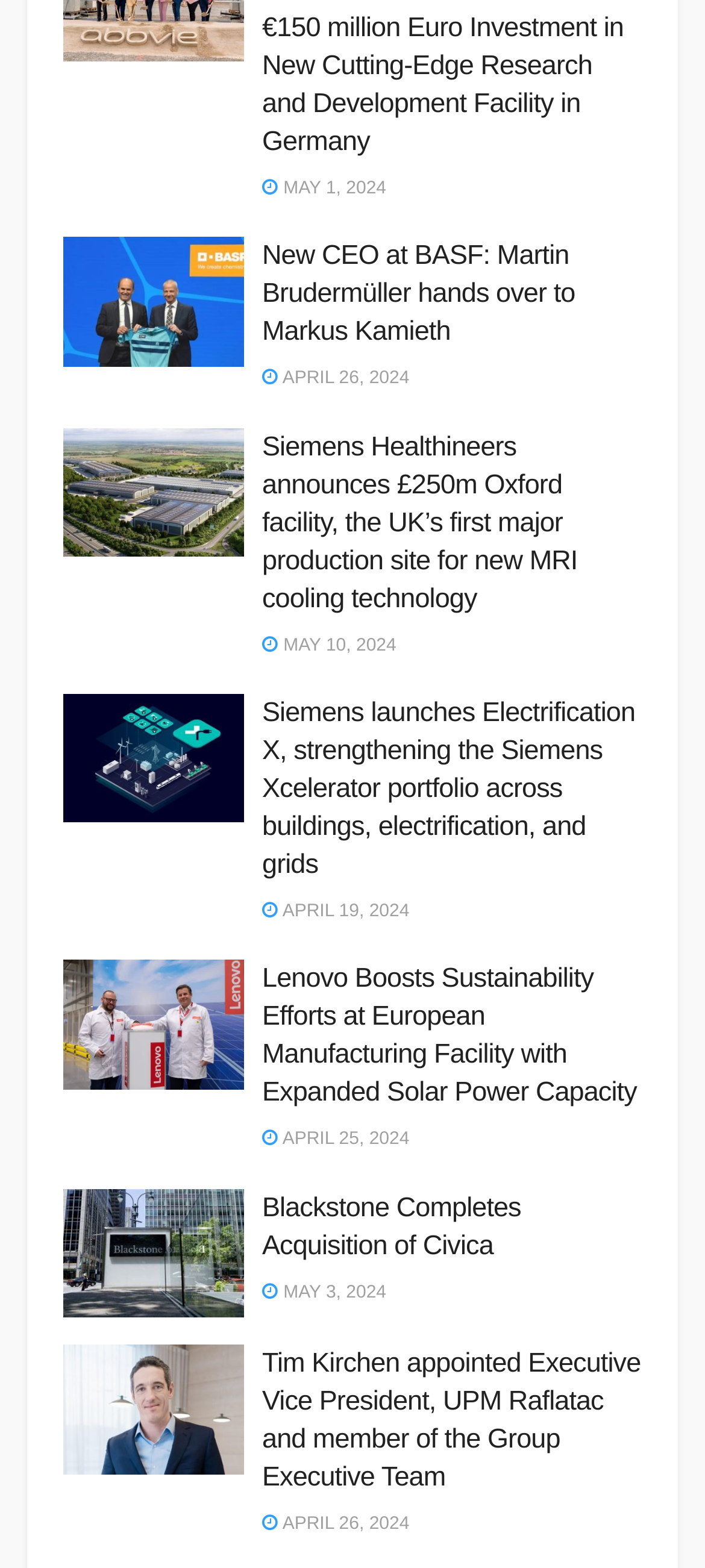Respond with a single word or phrase to the following question: What is the company mentioned in the second article?

Siemens Healthineers